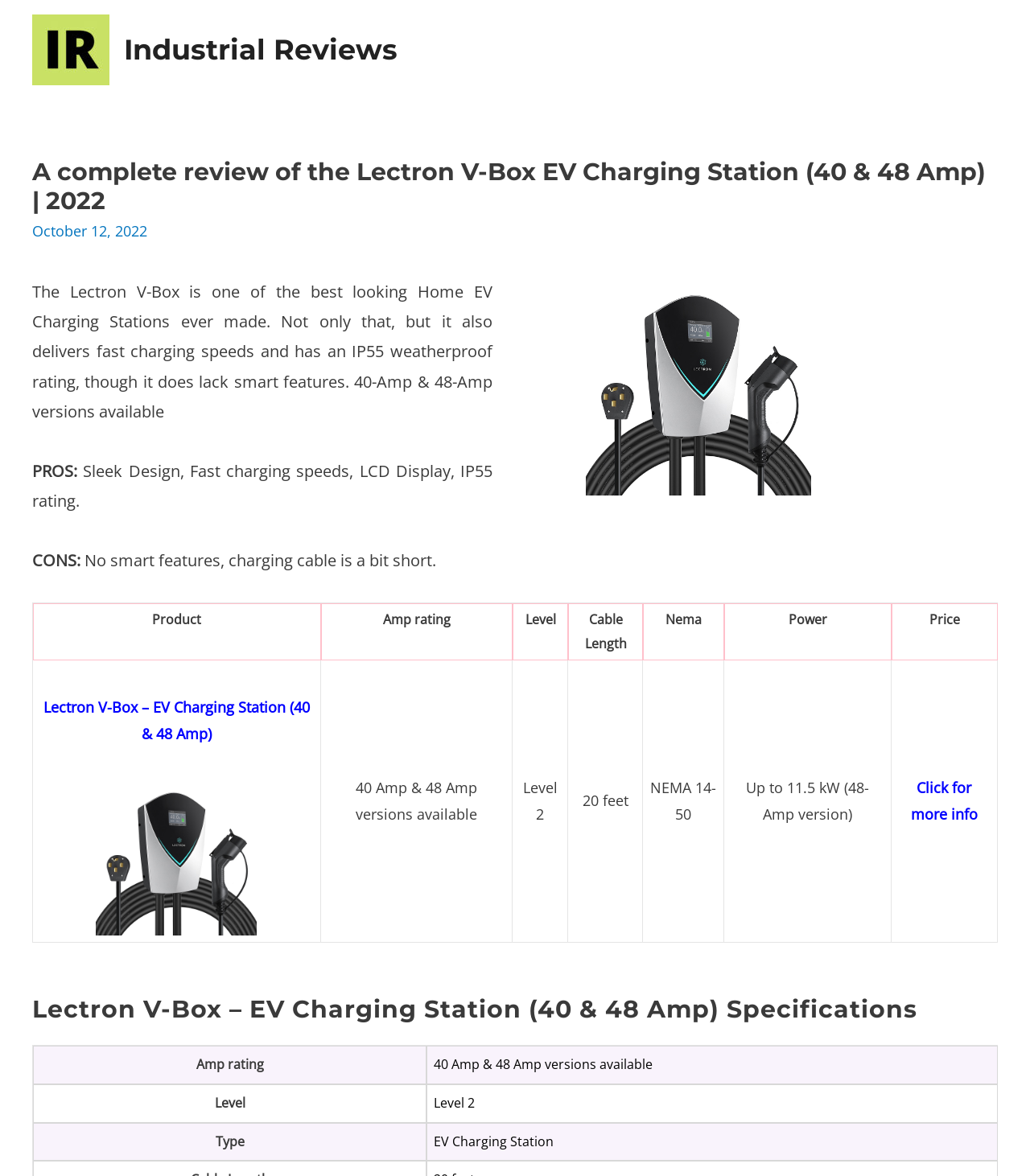What is the power rating of the 48-Amp version of the Lectron V-Box?
Answer with a single word or short phrase according to what you see in the image.

Up to 11.5 kW